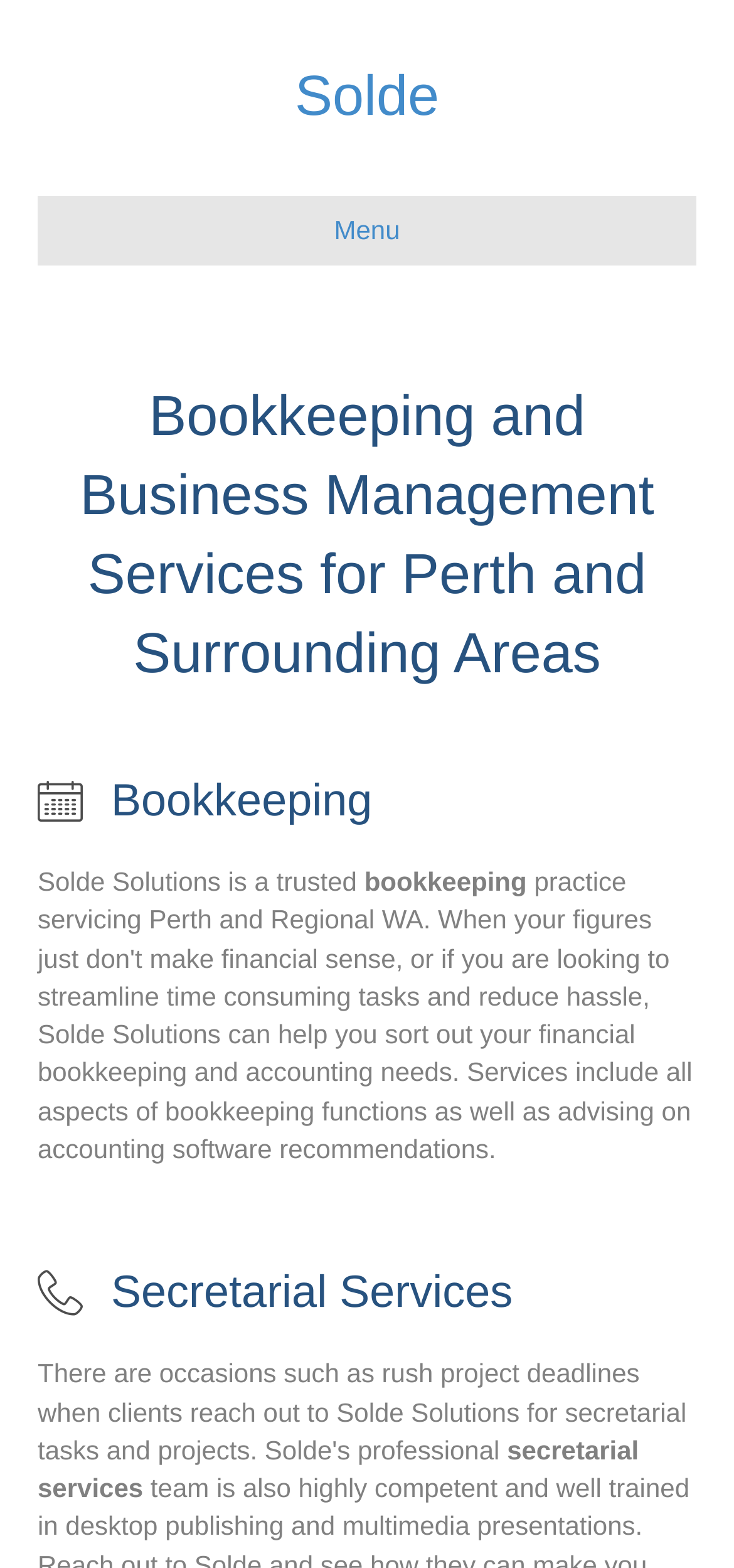Detail the various sections and features present on the webpage.

The webpage is about Solde, a company offering bookkeeping and management consulting services in Perth. At the top-left corner, there is a link to the company's homepage labeled "Solde". Next to it, a navigation menu labeled "Header Menu" is located, which contains a button labeled "Menu". 

Below the navigation menu, a heading is displayed, stating "Bookkeeping and Business Management Services for Perth and Surrounding Areas". Underneath this heading, there are two sections. The first section is about bookkeeping services, which includes a link to a webpage about bookkeeping services labeled "Bookkeeping". Above this link, a brief description of the service is provided, stating that "Solde Solutions is a trusted" provider. 

The second section is about secretarial services, which includes a link to a webpage about secretarial services labeled "Secretarial Services". Above this link, a brief description of the service is provided, stating that the company offers "secretarial services".